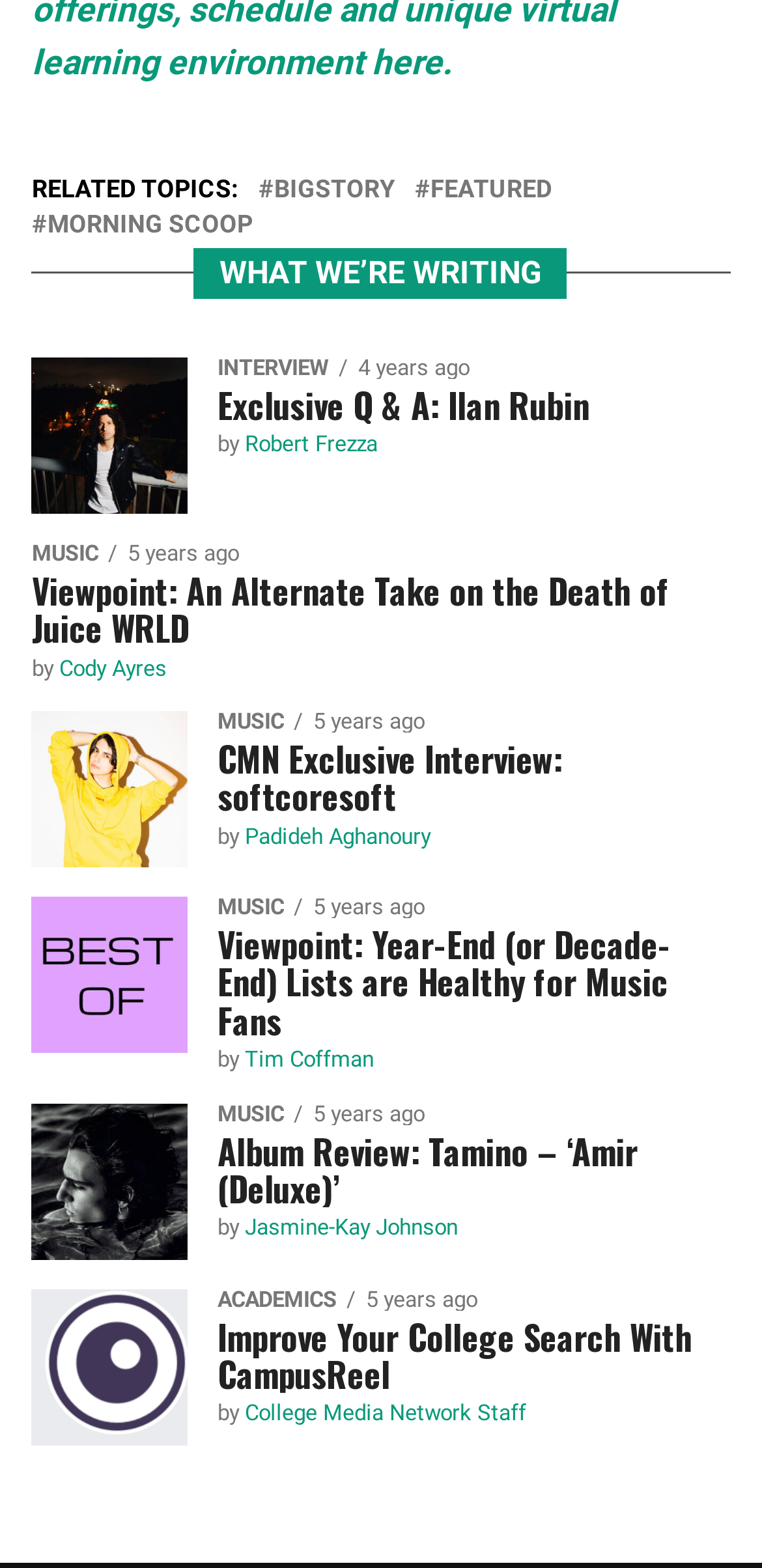Could you locate the bounding box coordinates for the section that should be clicked to accomplish this task: "Read the 'CMN Exclusive Interview: softcoresoft' article".

[0.285, 0.472, 0.958, 0.521]